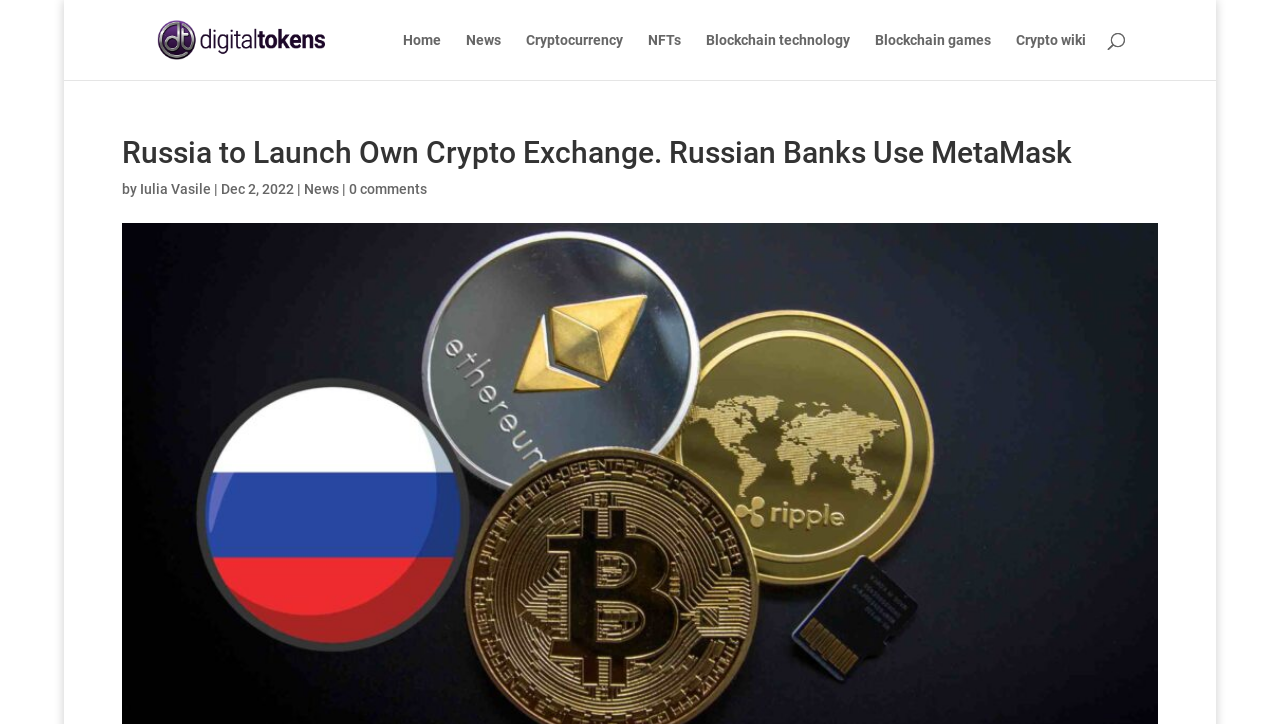Predict the bounding box of the UI element based on this description: "Crypto wiki".

[0.794, 0.046, 0.849, 0.11]